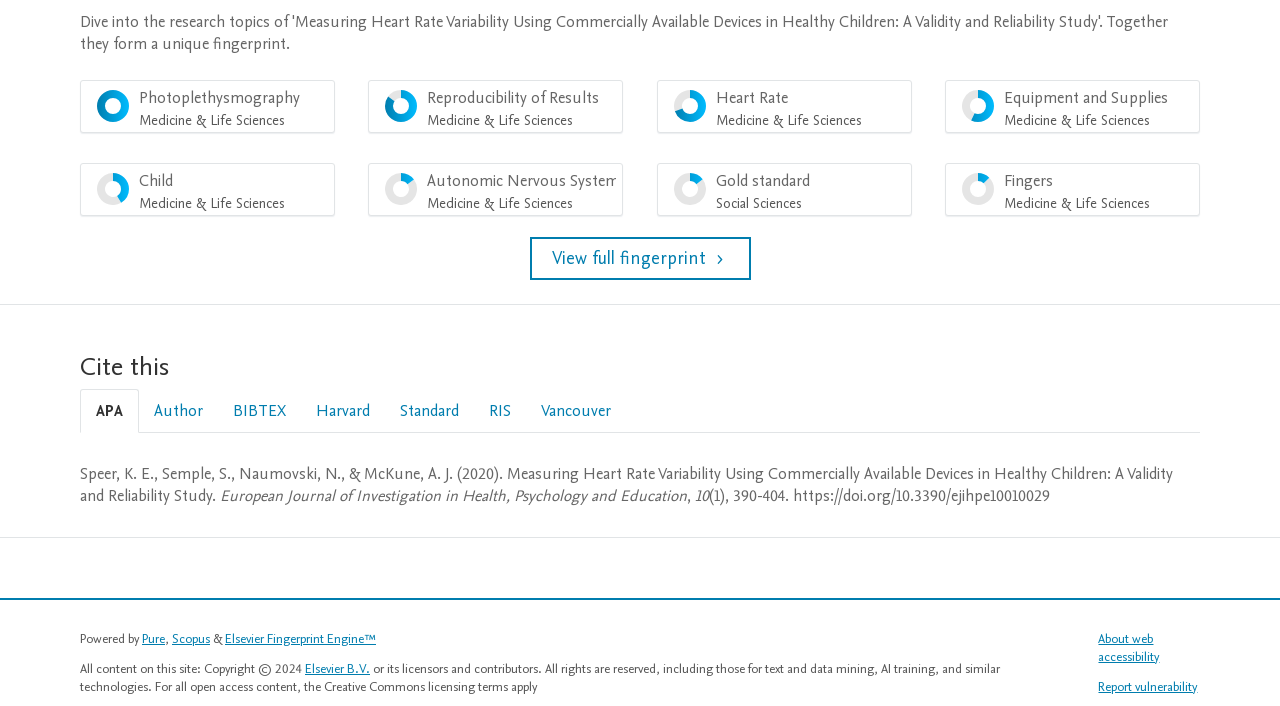Please provide the bounding box coordinates for the element that needs to be clicked to perform the following instruction: "View full fingerprint". The coordinates should be given as four float numbers between 0 and 1, i.e., [left, top, right, bottom].

[0.414, 0.336, 0.586, 0.397]